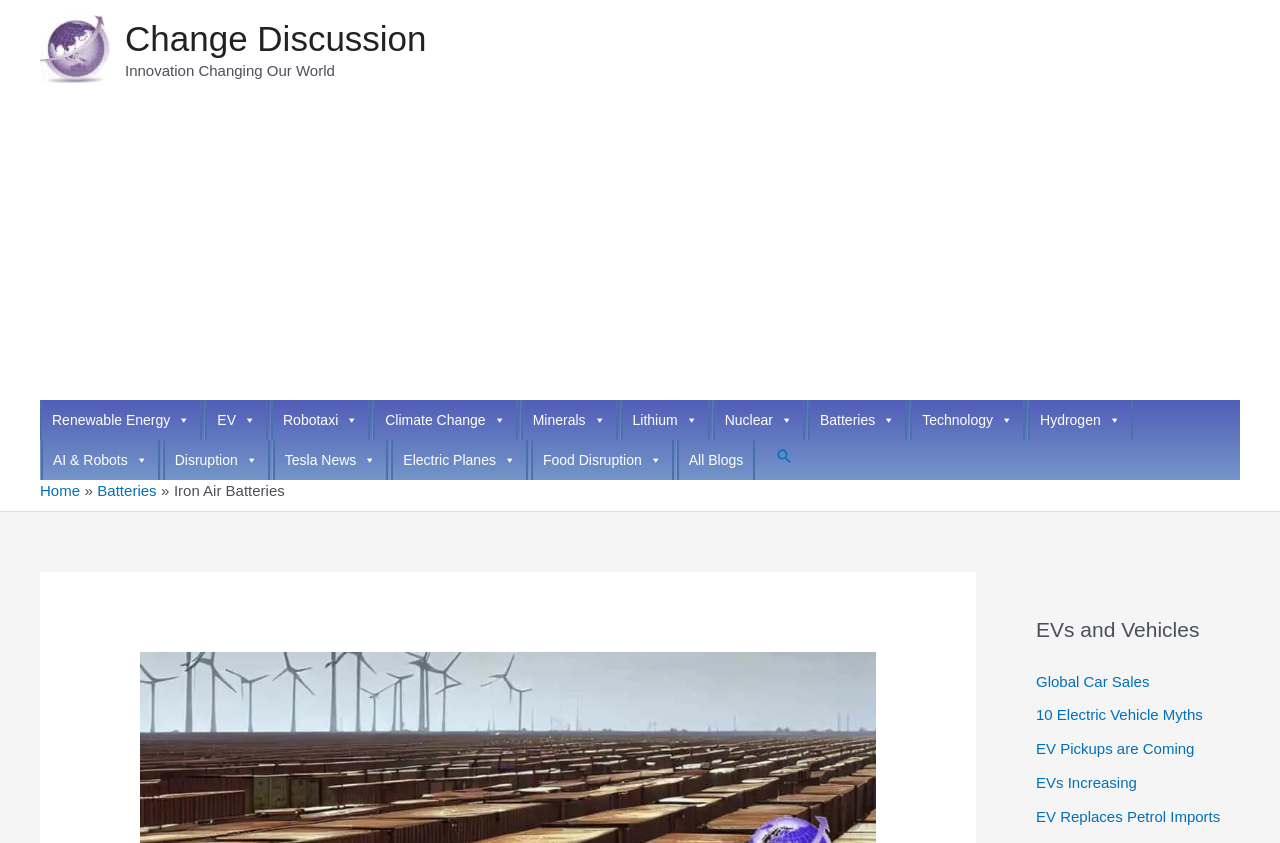Look at the image and give a detailed response to the following question: How many links are there in the menu with 'Renewable Energy', 'EV', etc.?

I counted the number of link elements in the menu with 'Renewable Energy', 'EV', etc. and found 12 links.